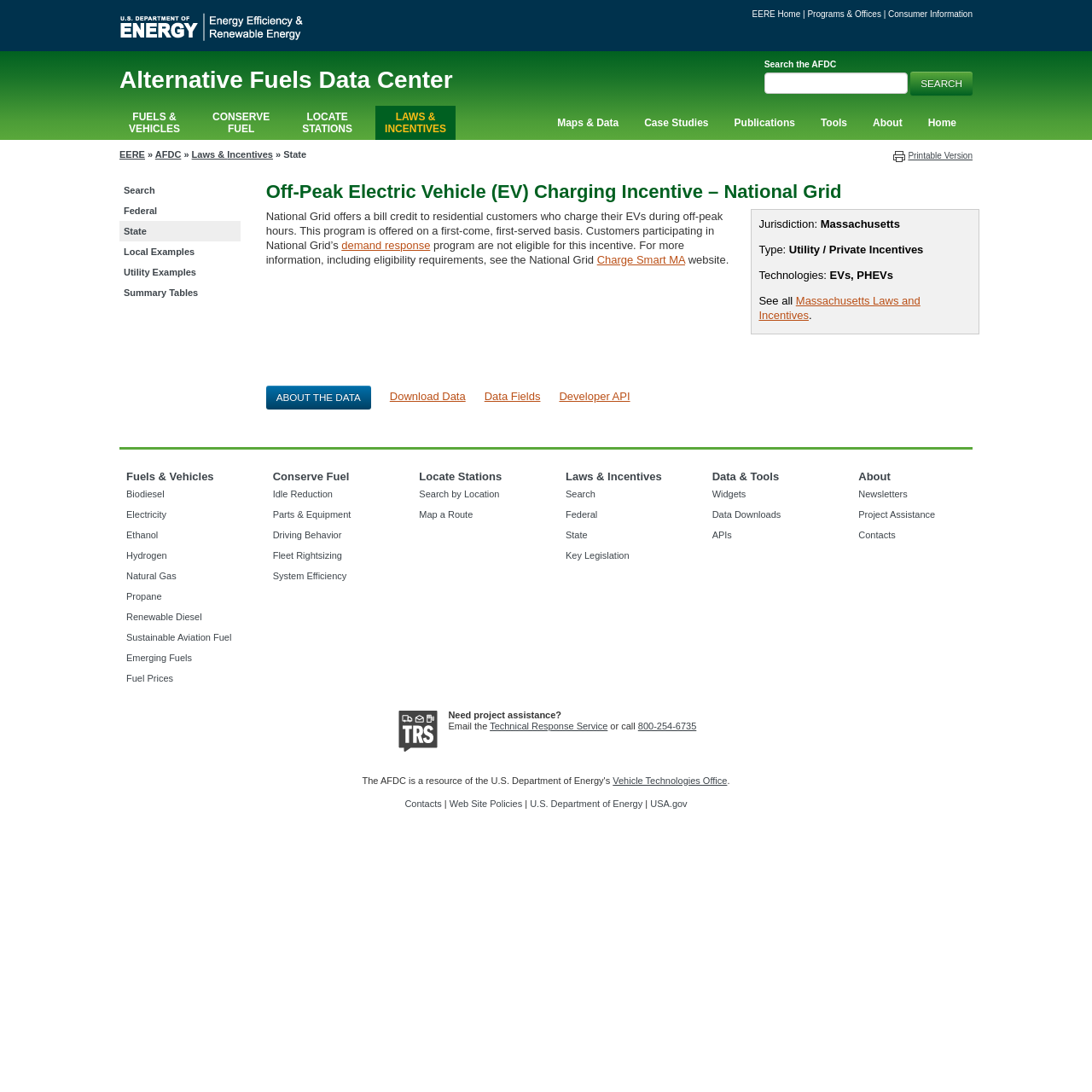Determine the bounding box coordinates of the clickable region to follow the instruction: "Visit the Charge Smart MA website".

[0.547, 0.232, 0.627, 0.243]